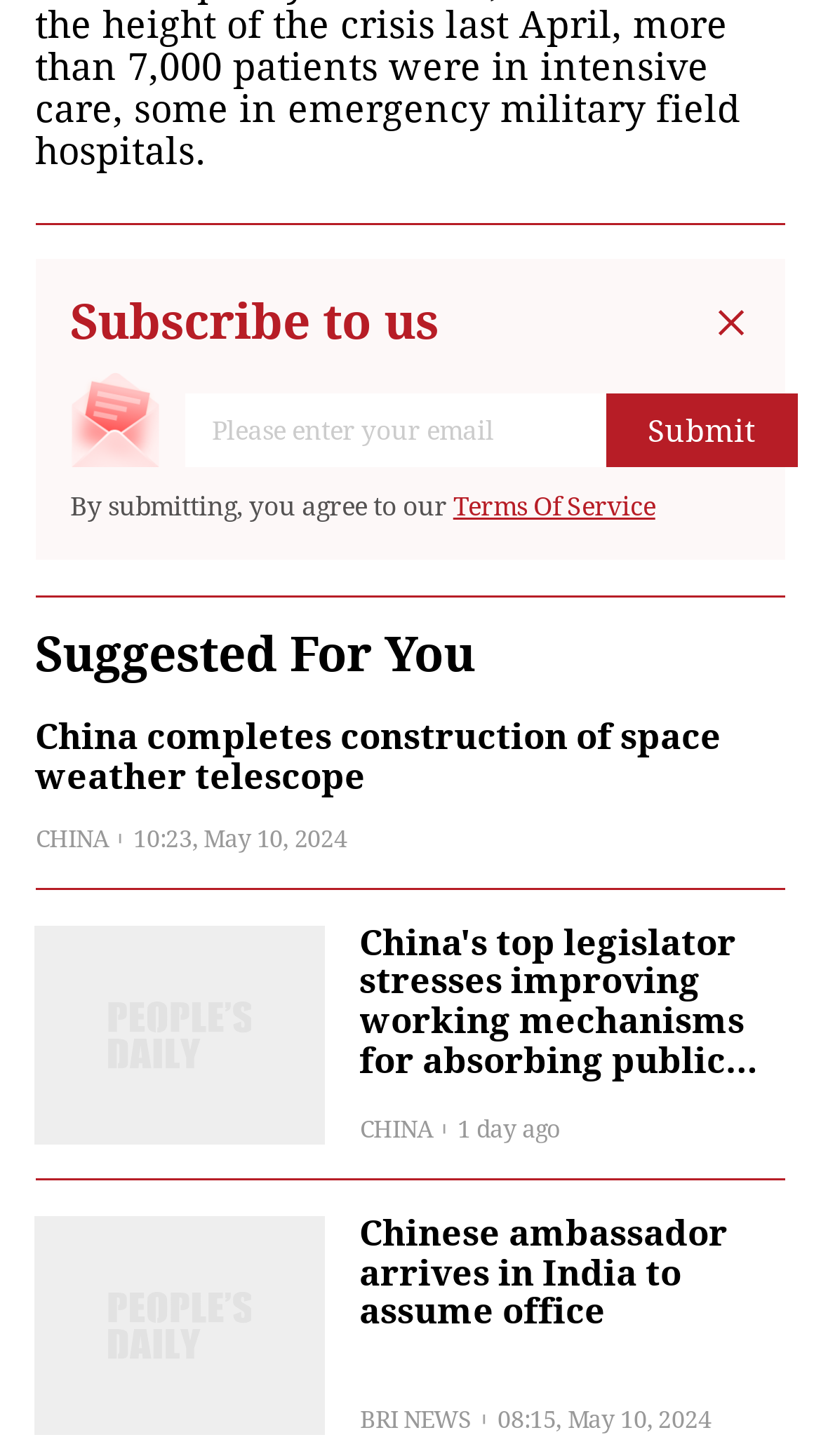Please examine the image and provide a detailed answer to the question: What is the purpose of the textbox?

The textbox is labeled 'Please enter your email' and is required to submit, indicating that it is used to collect email addresses from users who want to subscribe to the website.